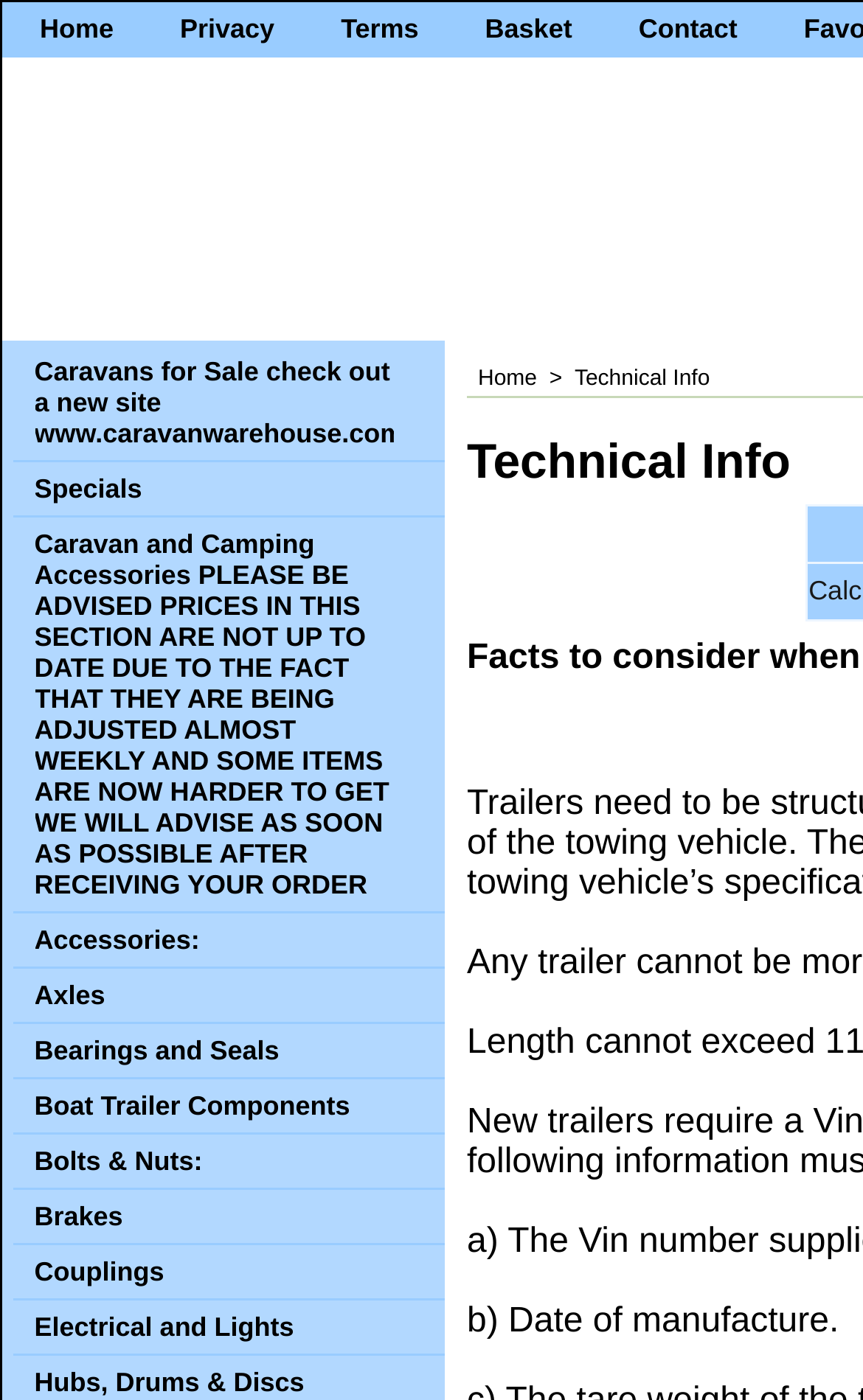What type of products are related to 'Axles'?
Using the picture, provide a one-word or short phrase answer.

Trailer spare parts